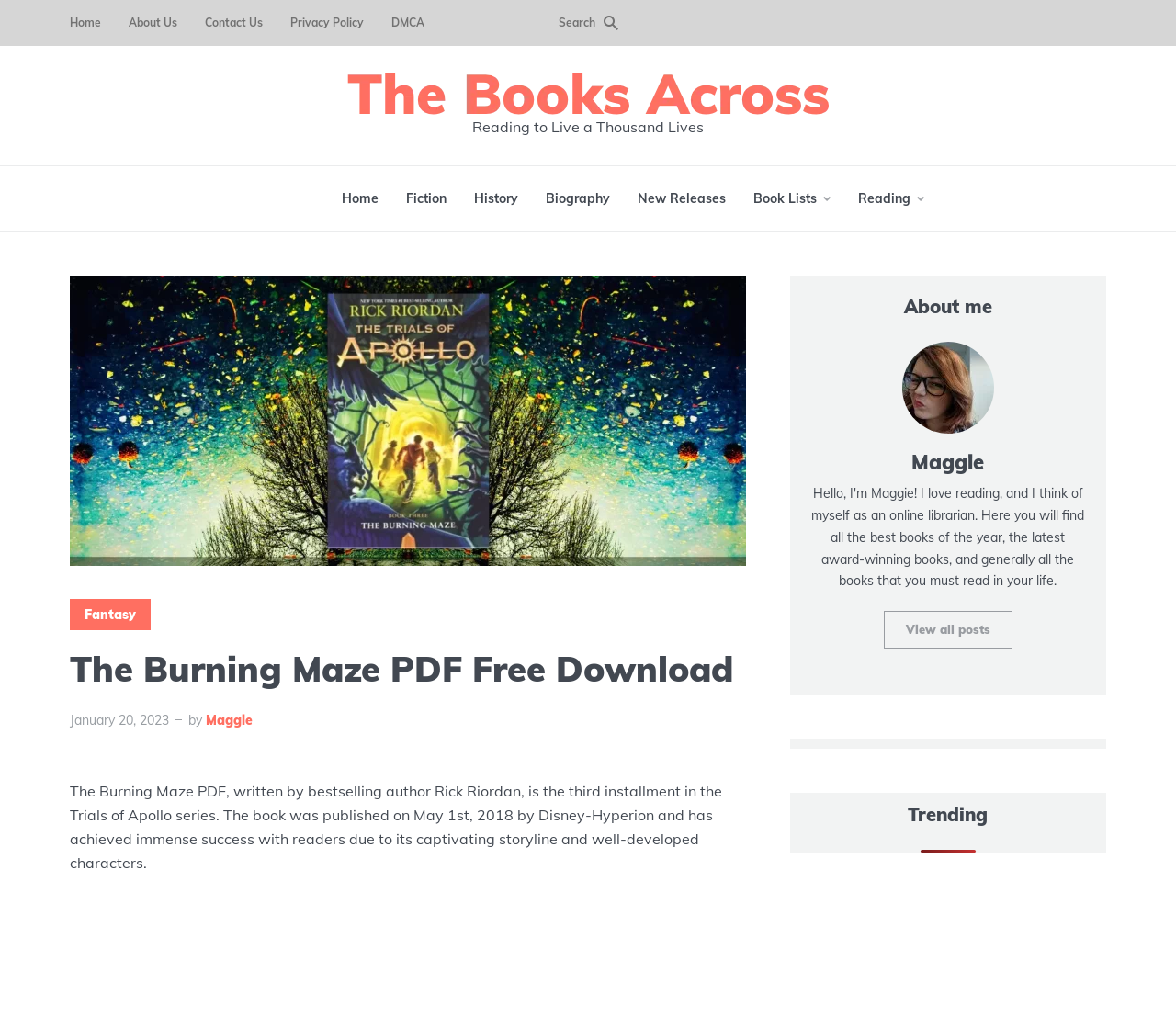Give a one-word or short-phrase answer to the following question: 
What is the genre of the book?

Fantasy